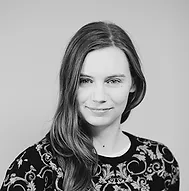What is the tone of the image?
Respond to the question with a well-detailed and thorough answer.

The caption states that the monochromatic tone of the image emphasizes Vicky's professionalism and dedication to her craft, indicating that the tone of the image is monochromatic.